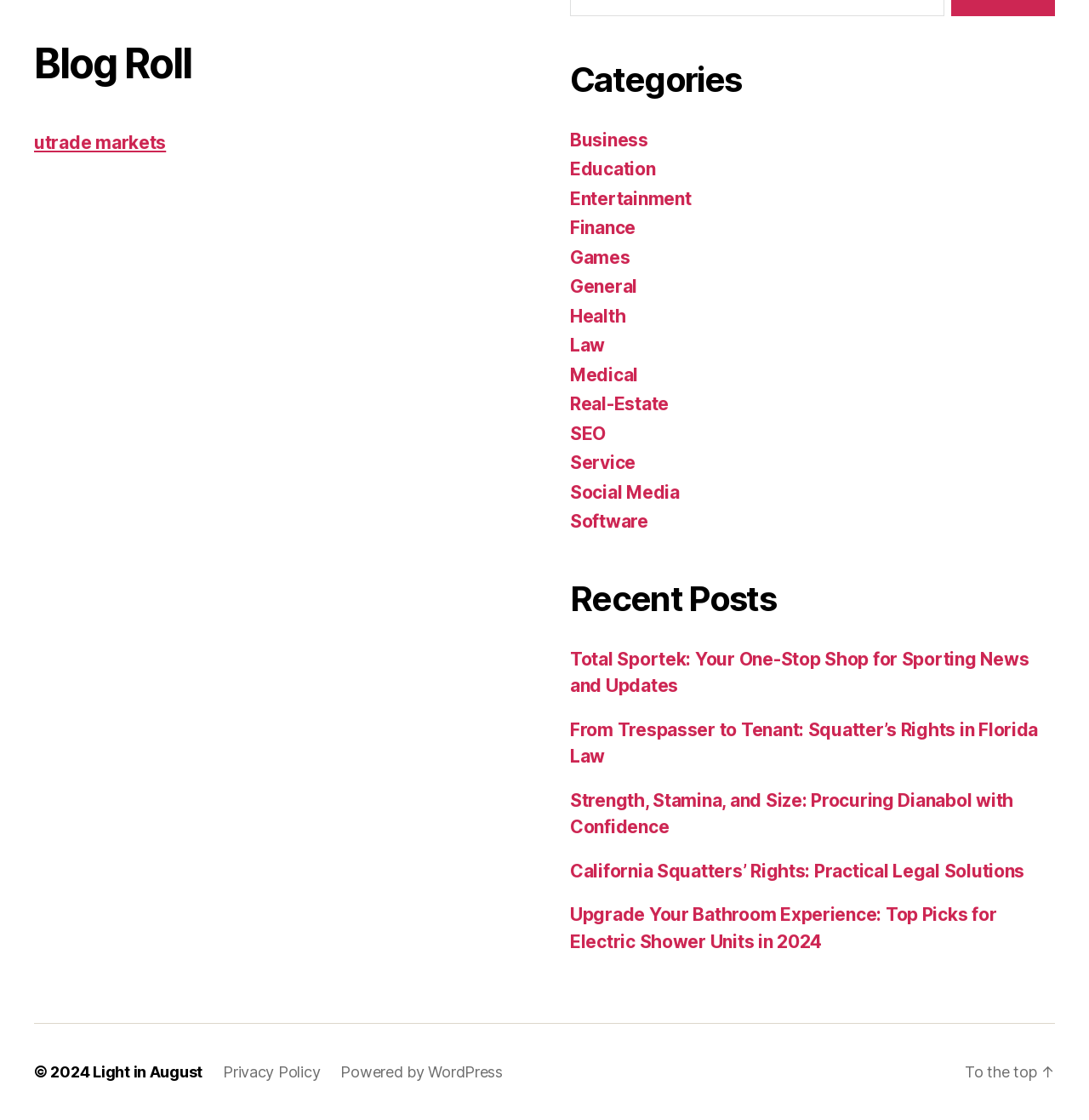Specify the bounding box coordinates of the element's area that should be clicked to execute the given instruction: "View the 'Privacy Policy'". The coordinates should be four float numbers between 0 and 1, i.e., [left, top, right, bottom].

[0.205, 0.949, 0.294, 0.965]